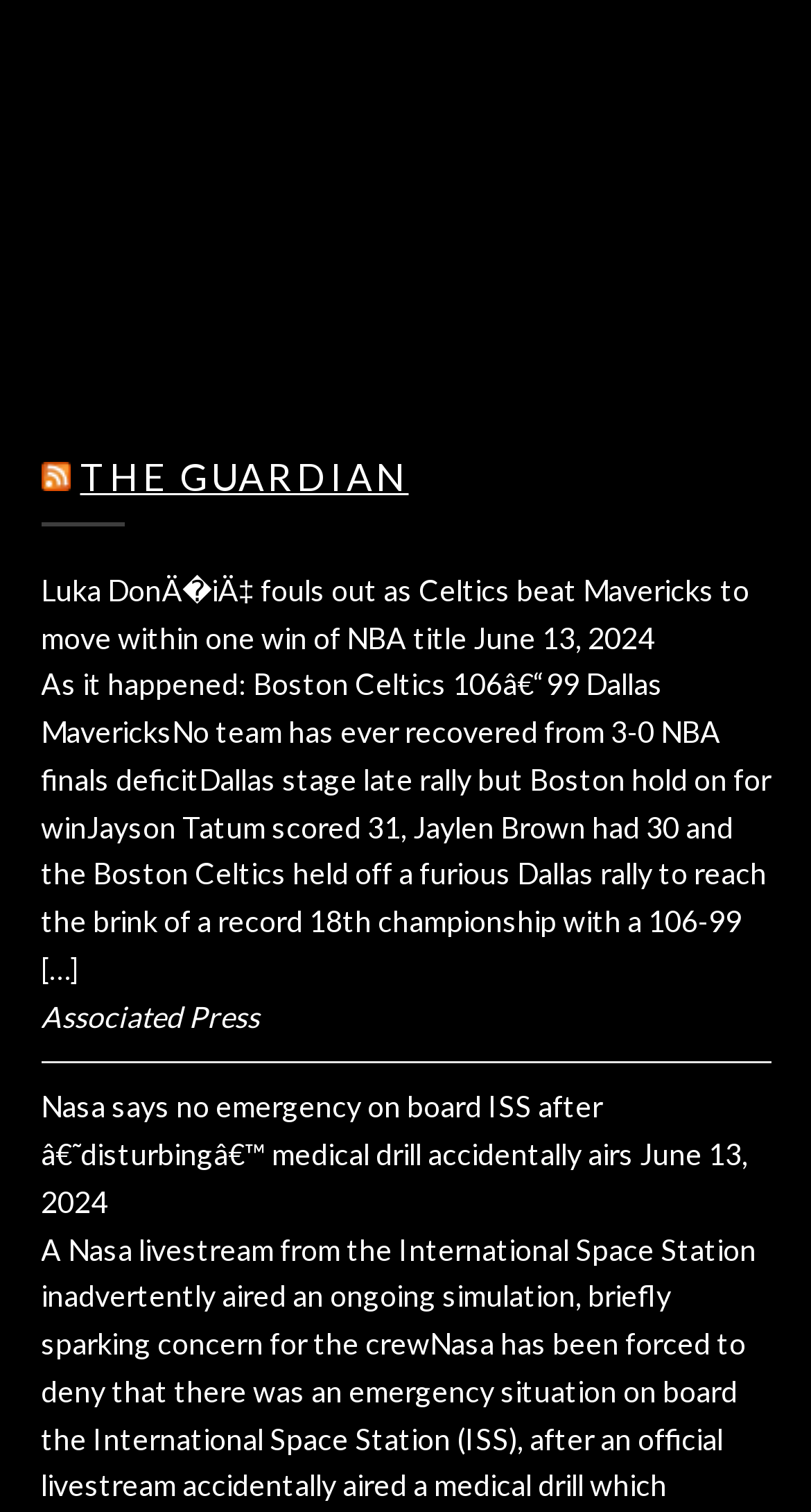Predict the bounding box coordinates for the UI element described as: "parent_node: THE GUARDIAN". The coordinates should be four float numbers between 0 and 1, presented as [left, top, right, bottom].

[0.05, 0.3, 0.086, 0.33]